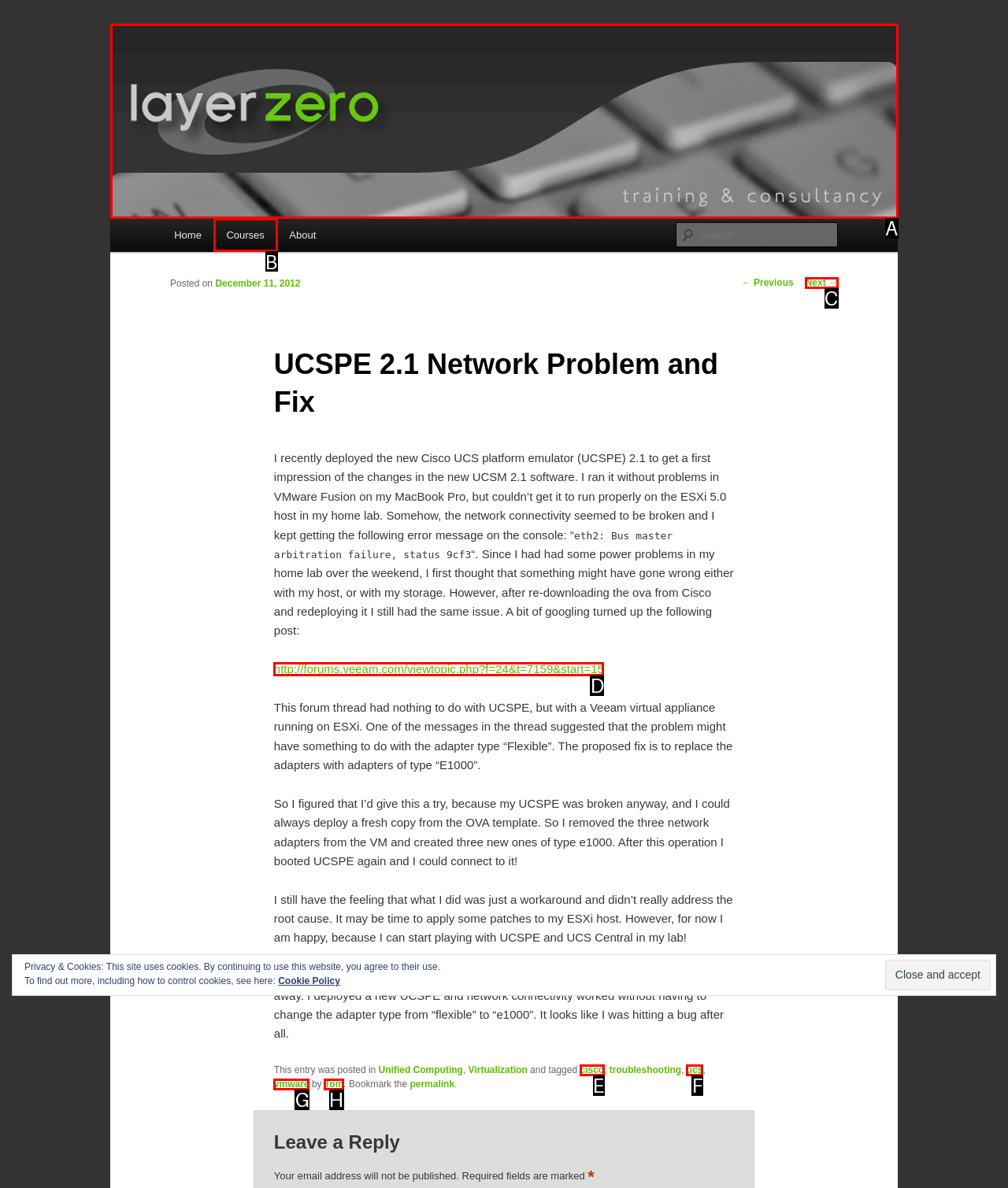From the available options, which lettered element should I click to complete this task: View the courses page?

B